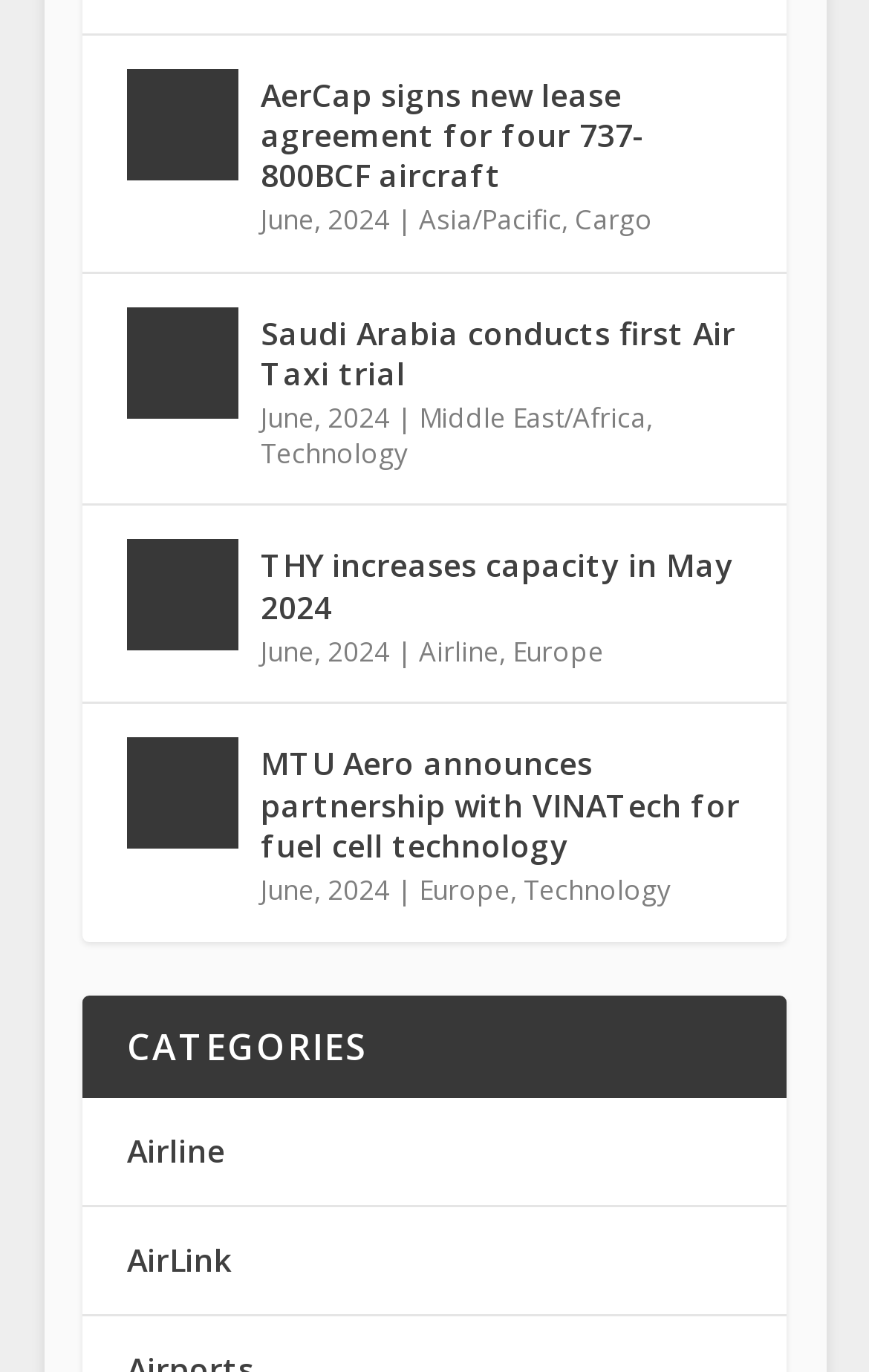What is the region of the news about AerCap signs new lease agreement?
Based on the screenshot, provide your answer in one word or phrase.

Asia/Pacific